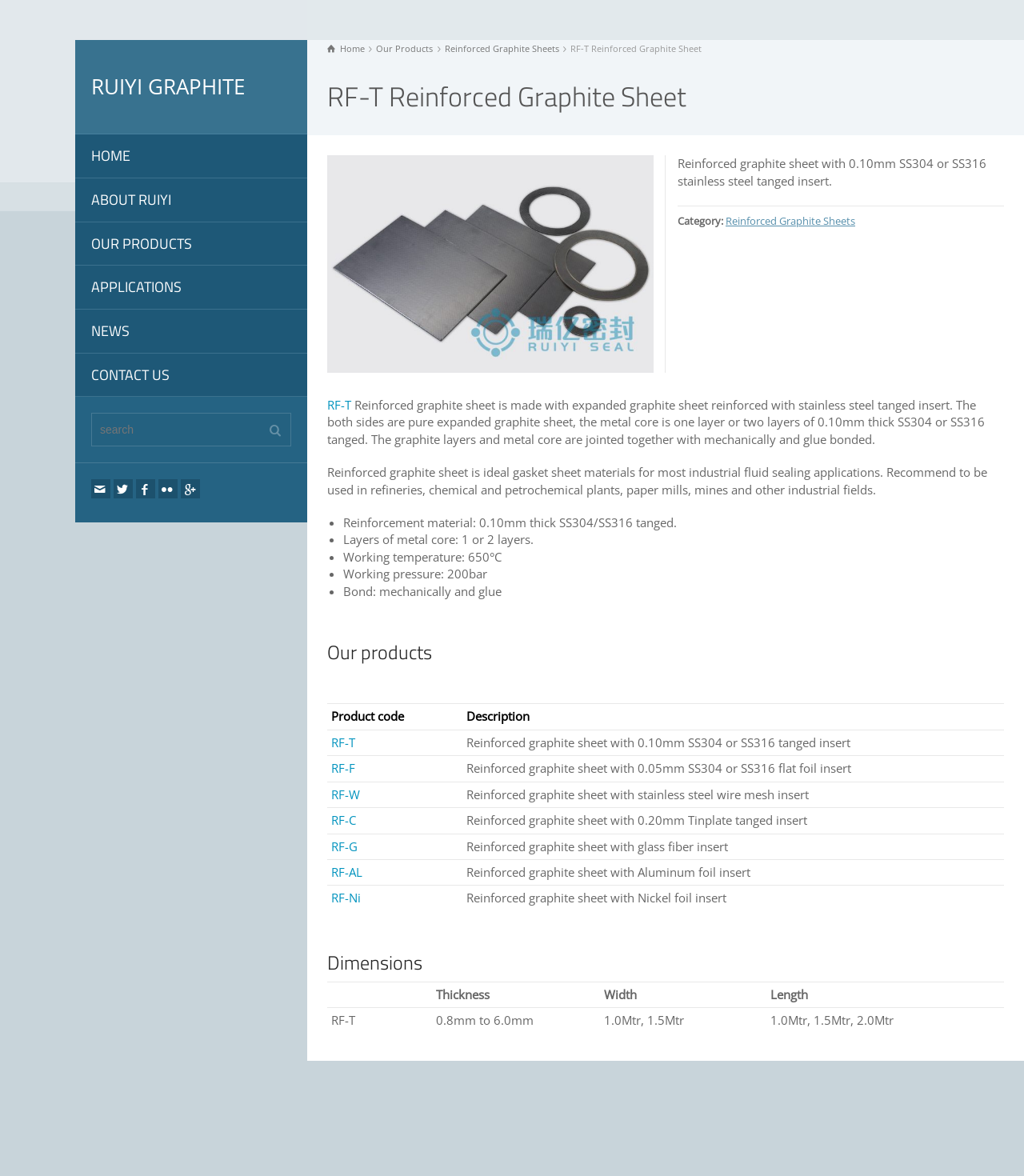Respond to the question with just a single word or phrase: 
How many layers of metal core can RF-T have?

1 or 2 layers